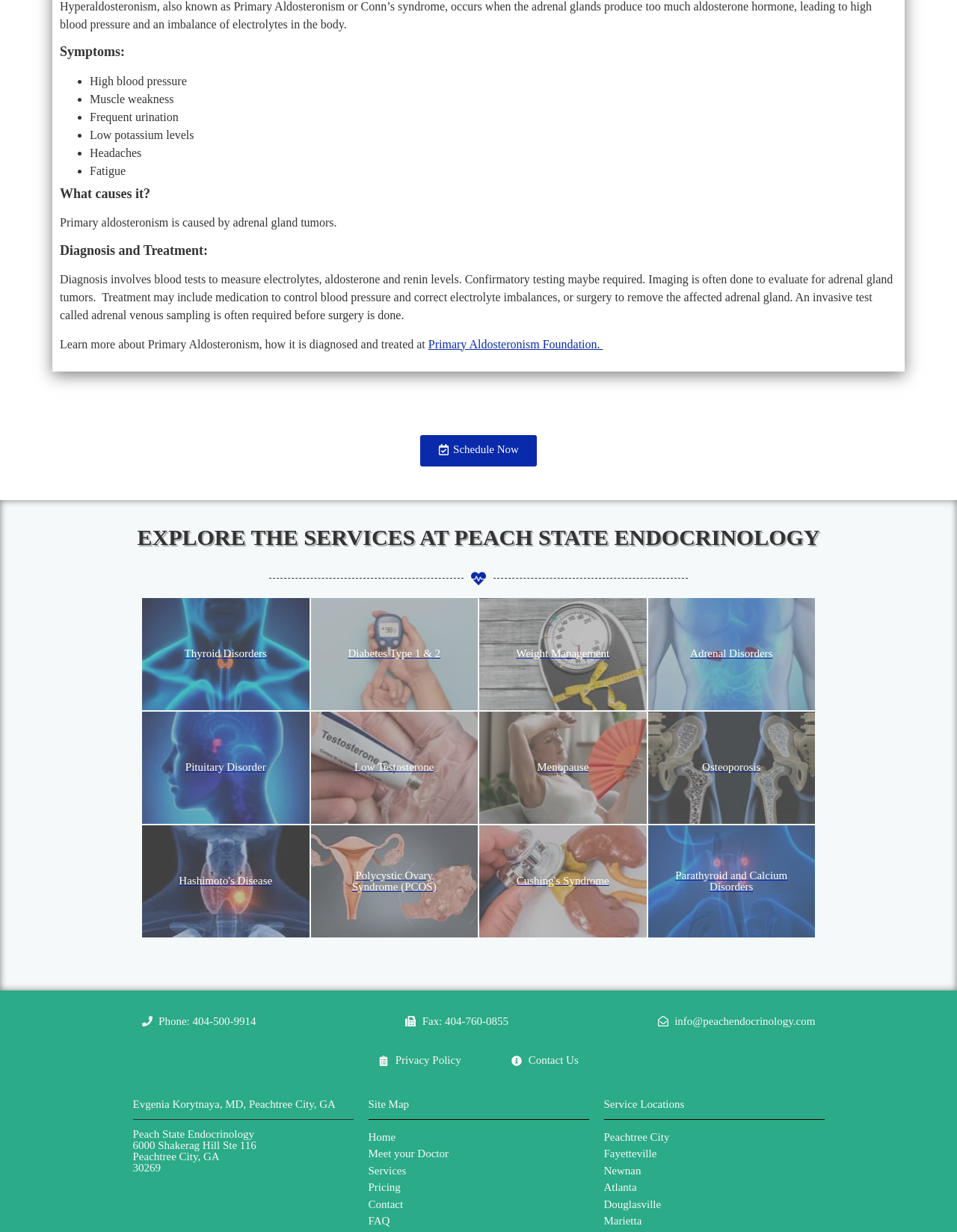What services are offered by Peach State Endocrinology?
Based on the content of the image, thoroughly explain and answer the question.

The webpage lists various services offered by Peach State Endocrinology, including Thyroid Disorders, Diabetes Type 1 & 2, Weight Management, Adrenal Disorders, and others, which are all related to endocrinology.